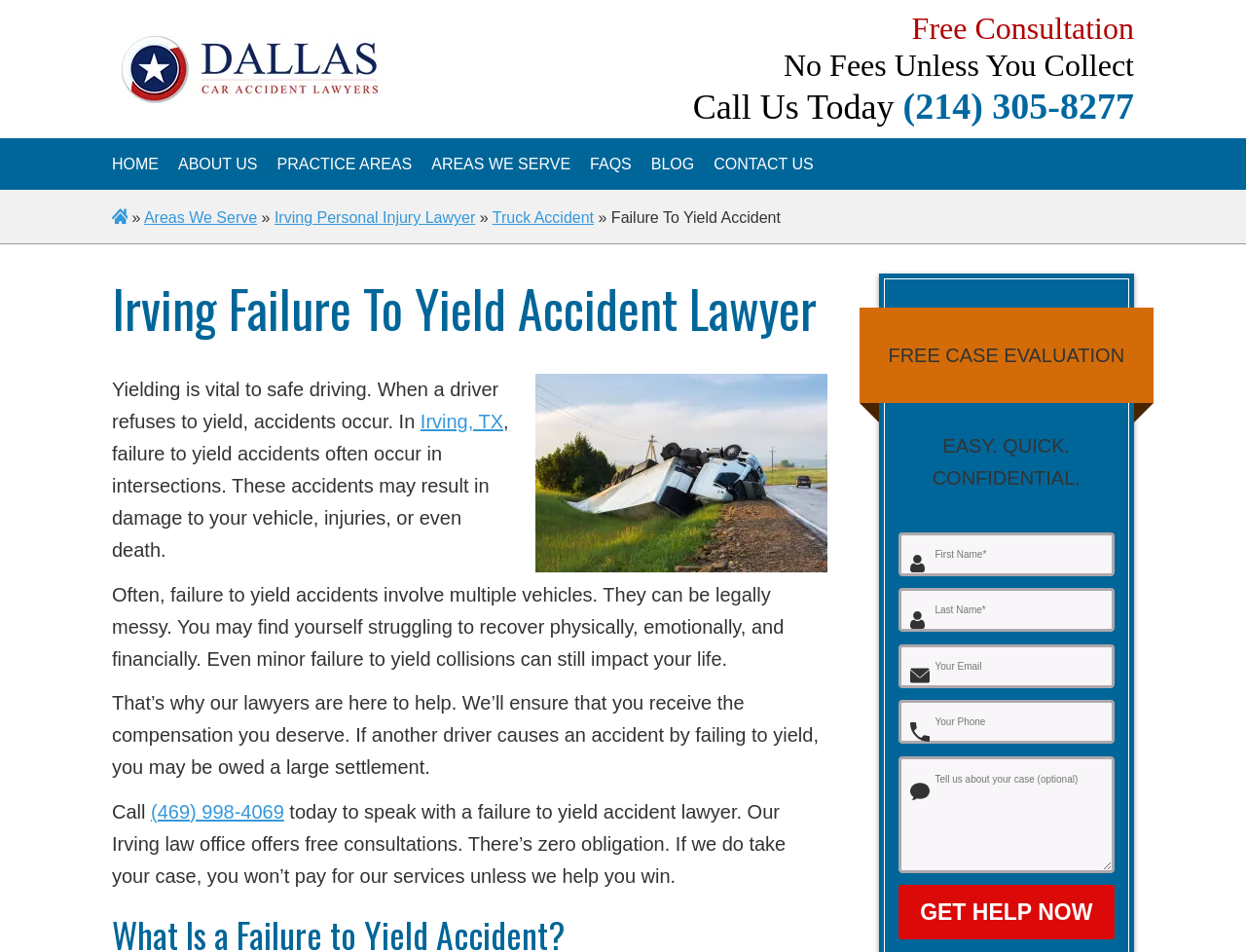Please determine the bounding box coordinates of the element's region to click in order to carry out the following instruction: "Call the phone number". The coordinates should be four float numbers between 0 and 1, i.e., [left, top, right, bottom].

[0.725, 0.09, 0.91, 0.133]